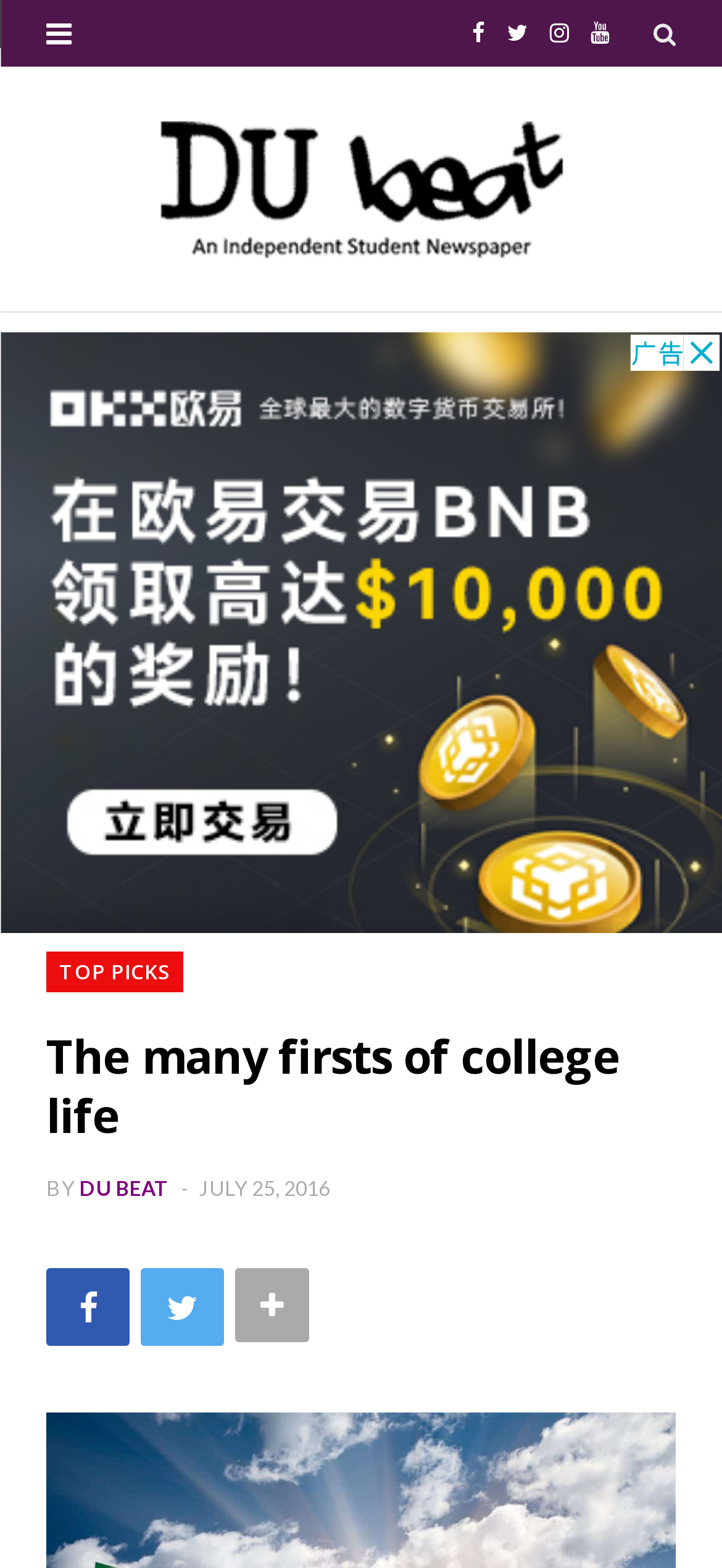Describe all the significant parts and information present on the webpage.

The webpage appears to be an article page from an online newspaper, specifically Delhi University's Independent Student Newspaper, DU Beat. At the top right corner, there are four social media links: Facebook, Twitter, Instagram, and YouTube. Below these links, there is a larger link to the newspaper's homepage, accompanied by an image.

The main content of the page is an article titled "The many firsts of college life". The title is prominently displayed near the top of the page, with the author's name "DU BEAT" and the date "JULY 25, 2016" written below it. There are also three social media links below the title, allowing readers to share the article.

Above the article title, there is a horizontal section containing a link to "TOP PICKS". Below the article, there is a large advertisement iframe that spans the entire width of the page.

The overall layout of the page is clean, with clear headings and concise text. The use of social media links and an advertisement iframe suggests that the page is designed to engage readers and generate revenue.